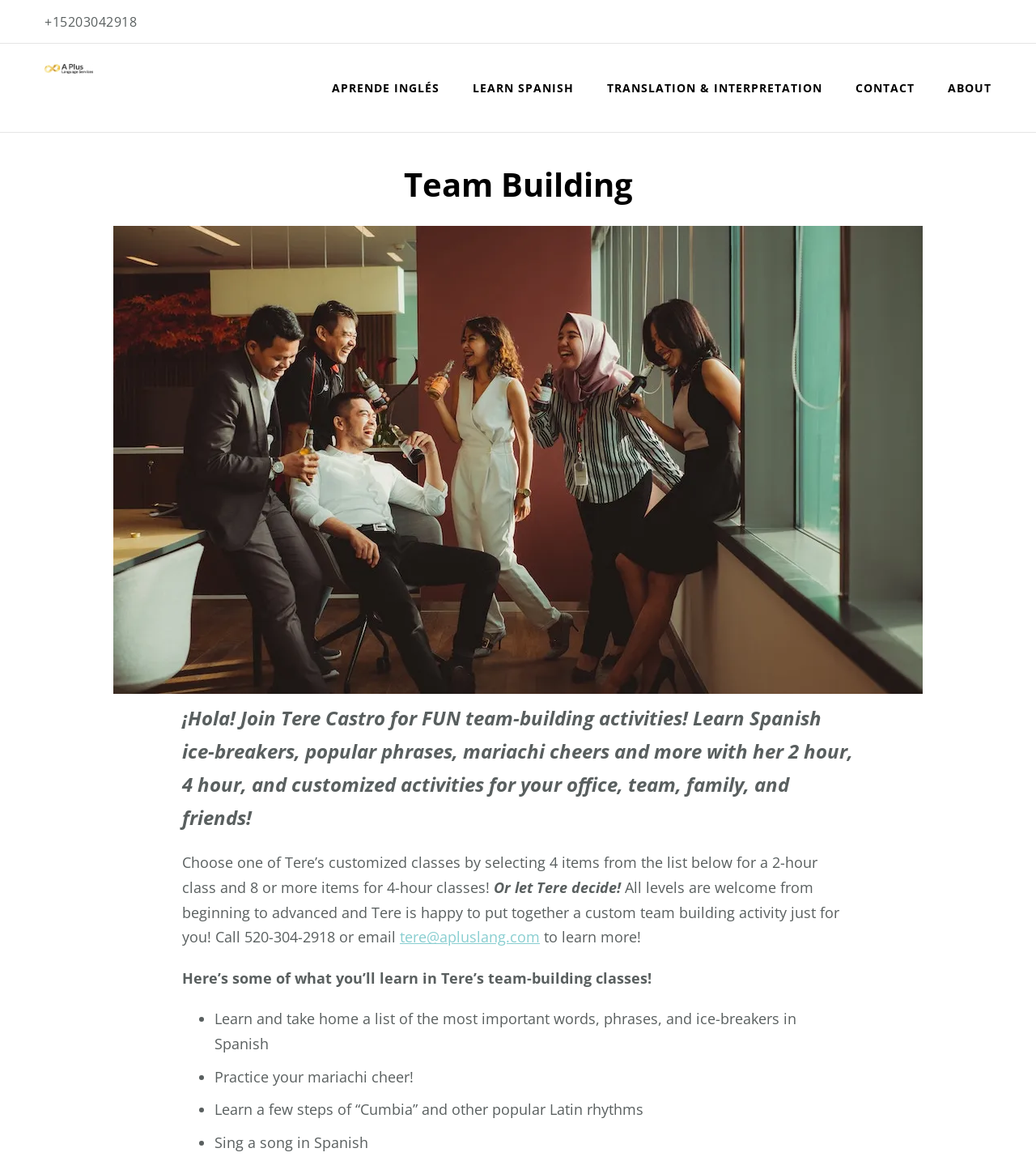What is the purpose of Tere's customized classes?
Please answer the question with a single word or phrase, referencing the image.

For team-building activities